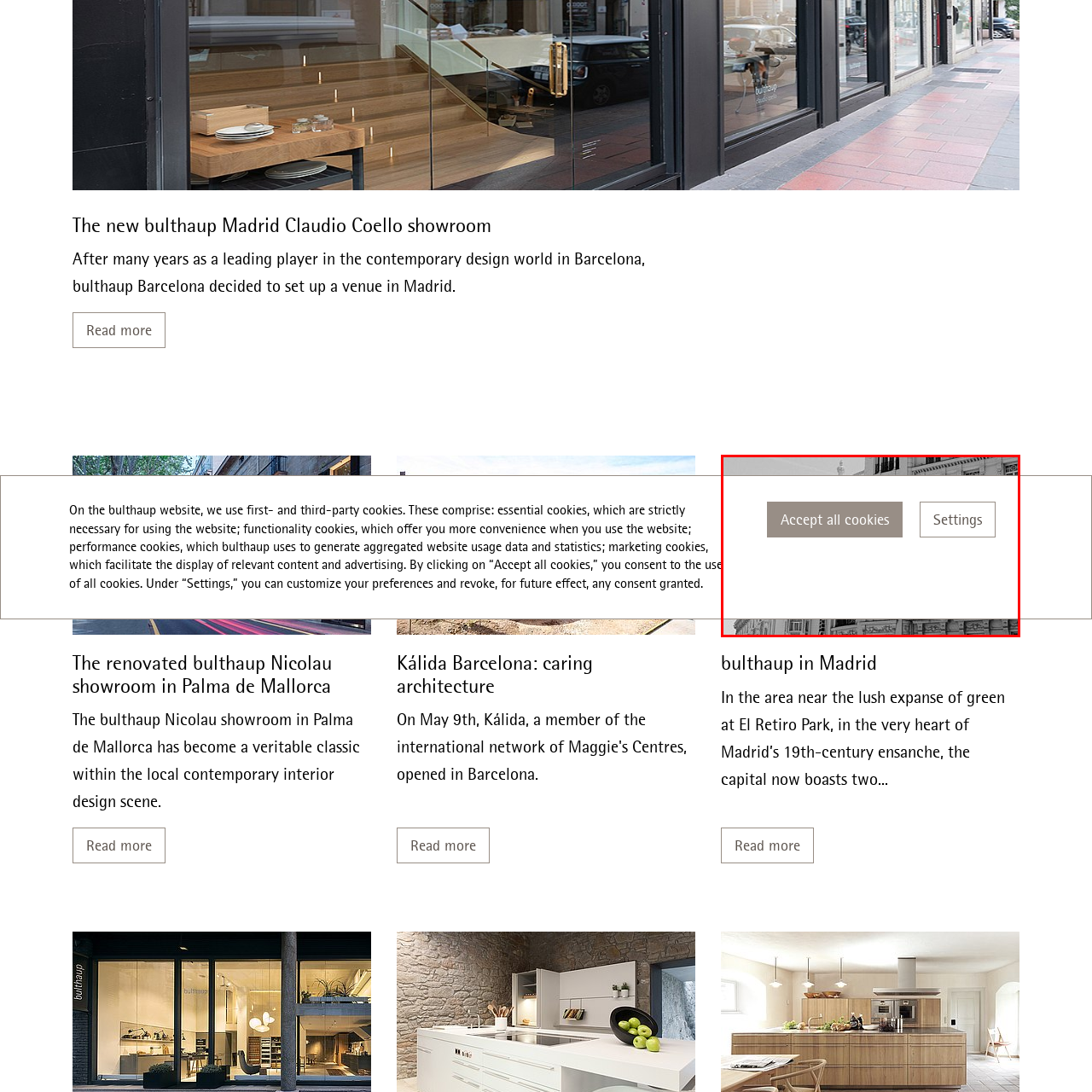What is the design approach of the interface?
Observe the image inside the red bounding box and answer the question using only one word or a short phrase.

Simple and clear